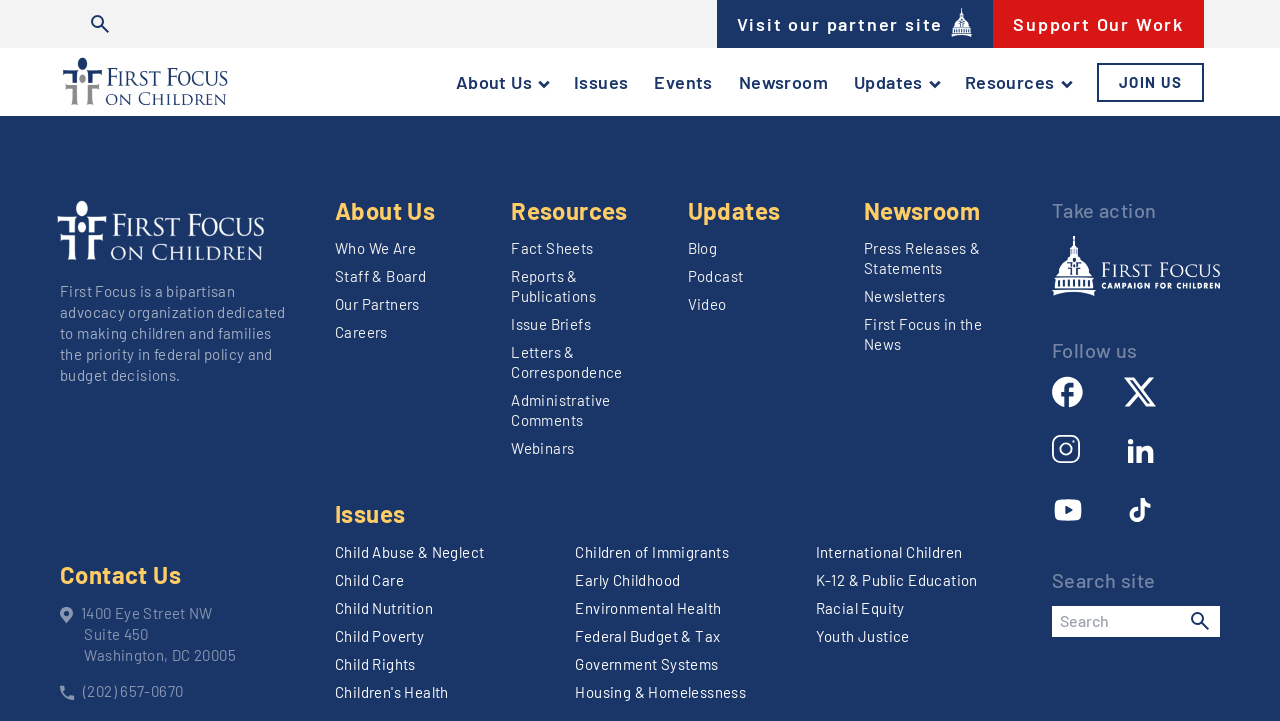Using the webpage screenshot, find the UI element described by Issues. Provide the bounding box coordinates in the format (top-left x, top-left y, bottom-right x, bottom-right y), ensuring all values are floating point numbers between 0 and 1.

[0.262, 0.691, 0.317, 0.735]